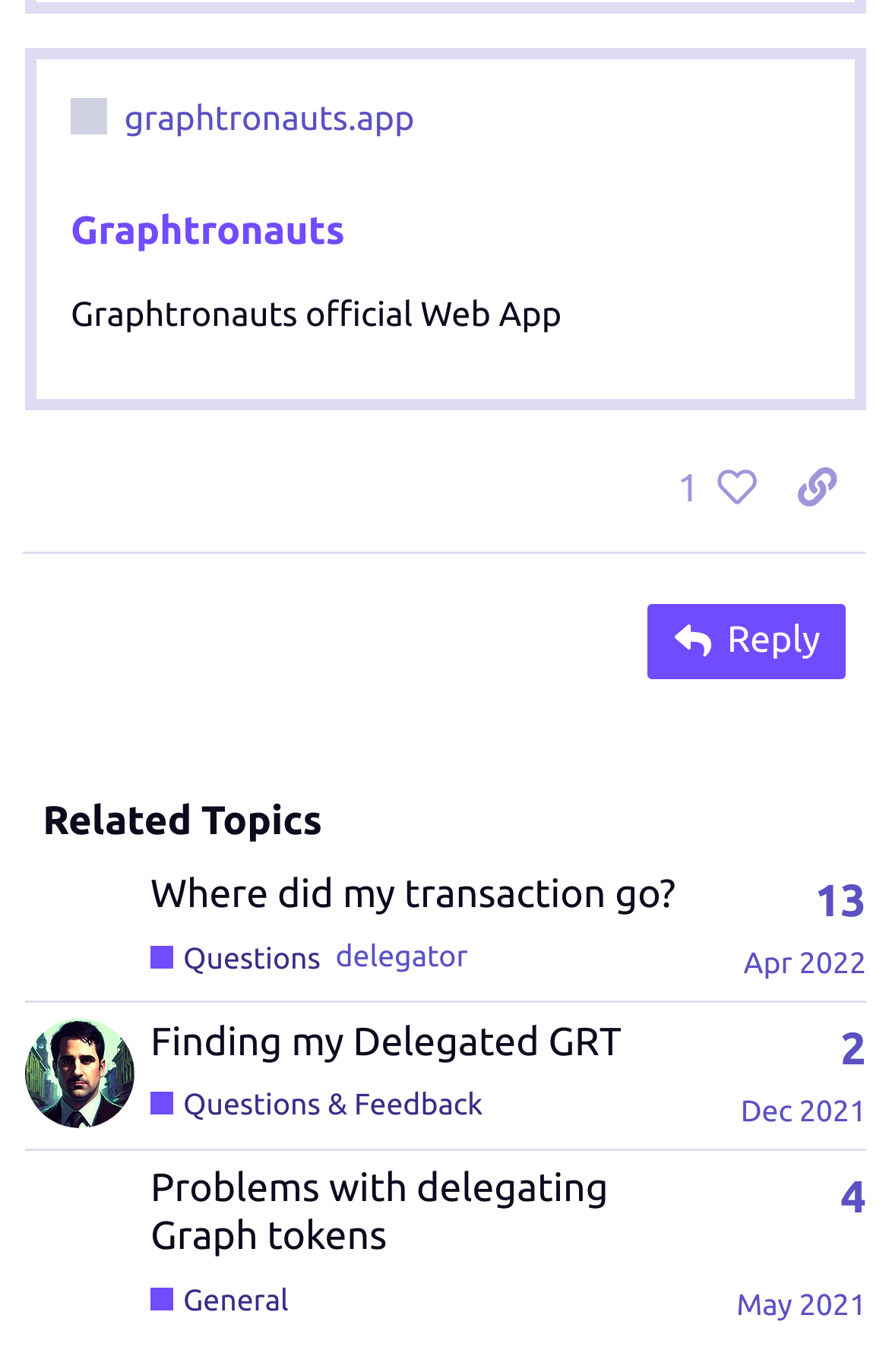Determine the bounding box coordinates of the clickable element to achieve the following action: 'View related topic 'Where did my transaction go?''. Provide the coordinates as four float values between 0 and 1, formatted as [left, top, right, bottom].

[0.169, 0.635, 0.76, 0.667]